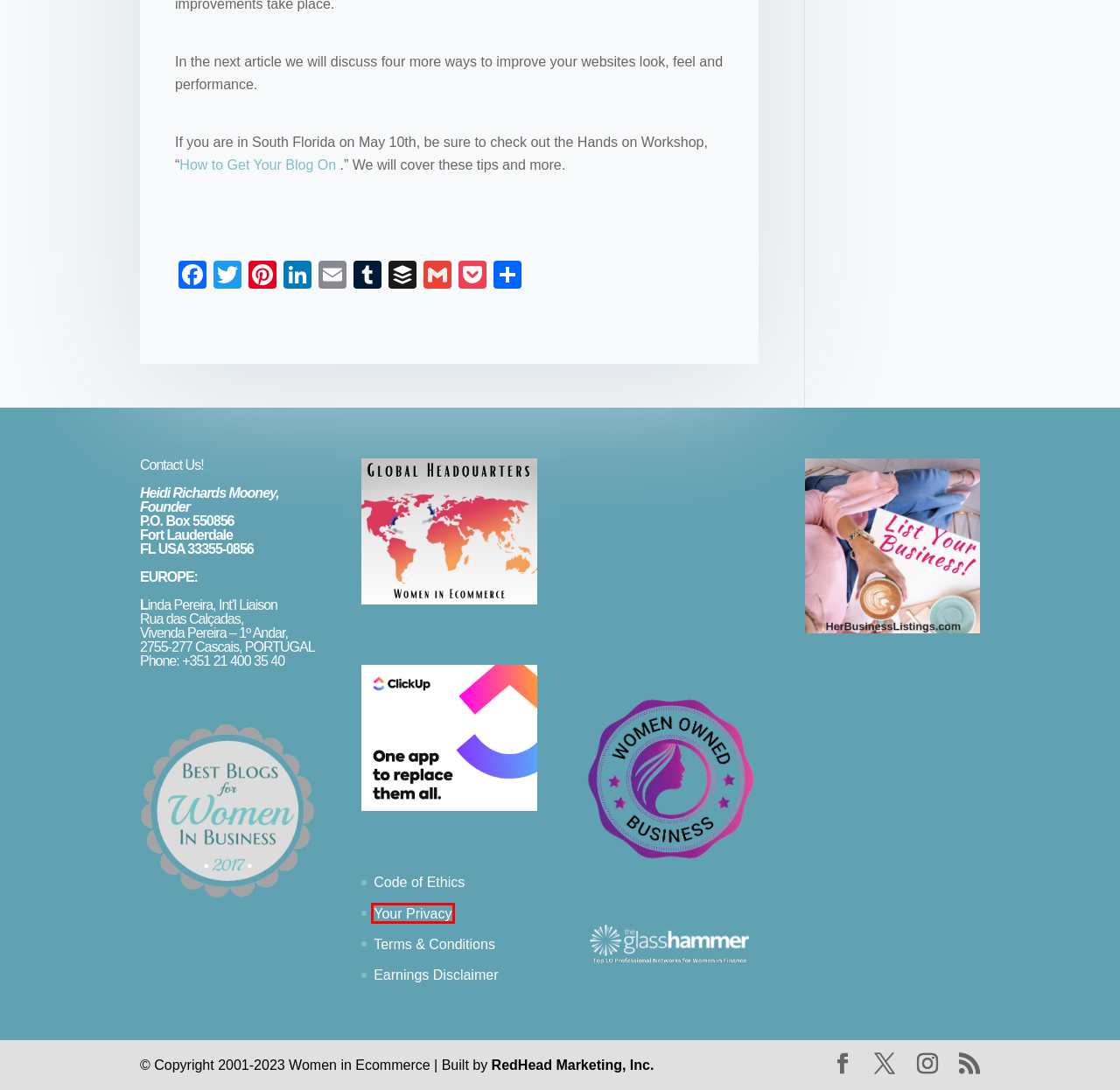Inspect the provided webpage screenshot, concentrating on the element within the red bounding box. Select the description that best represents the new webpage after you click the highlighted element. Here are the candidates:
A. Code of Ethics - Women in ECommerce
B. Earnings Disclaimer - Women in ECommerce
C. Heidi Richards, Author at Women in ECommerce
D. Redhead Marketing Inc. - Social Marketing. No pain. All Gain.
E. Your Privacy - Women in ECommerce
F. Search for.... - Her Business Directory™
G. AddToAny - Share
H. Terms & Conditions - Women in ECommerce

E